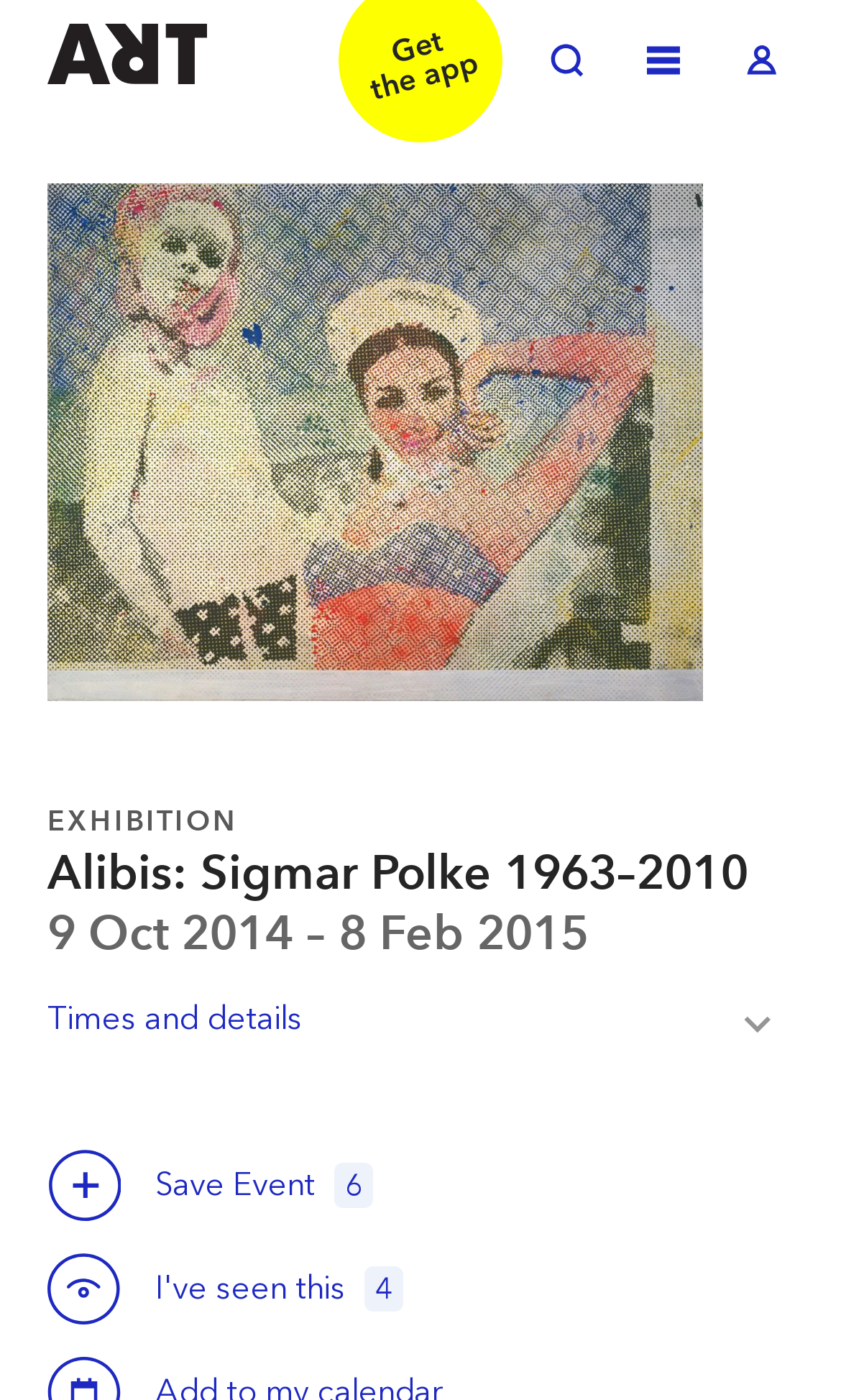Use one word or a short phrase to answer the question provided: 
How many buttons are there to save this event?

2